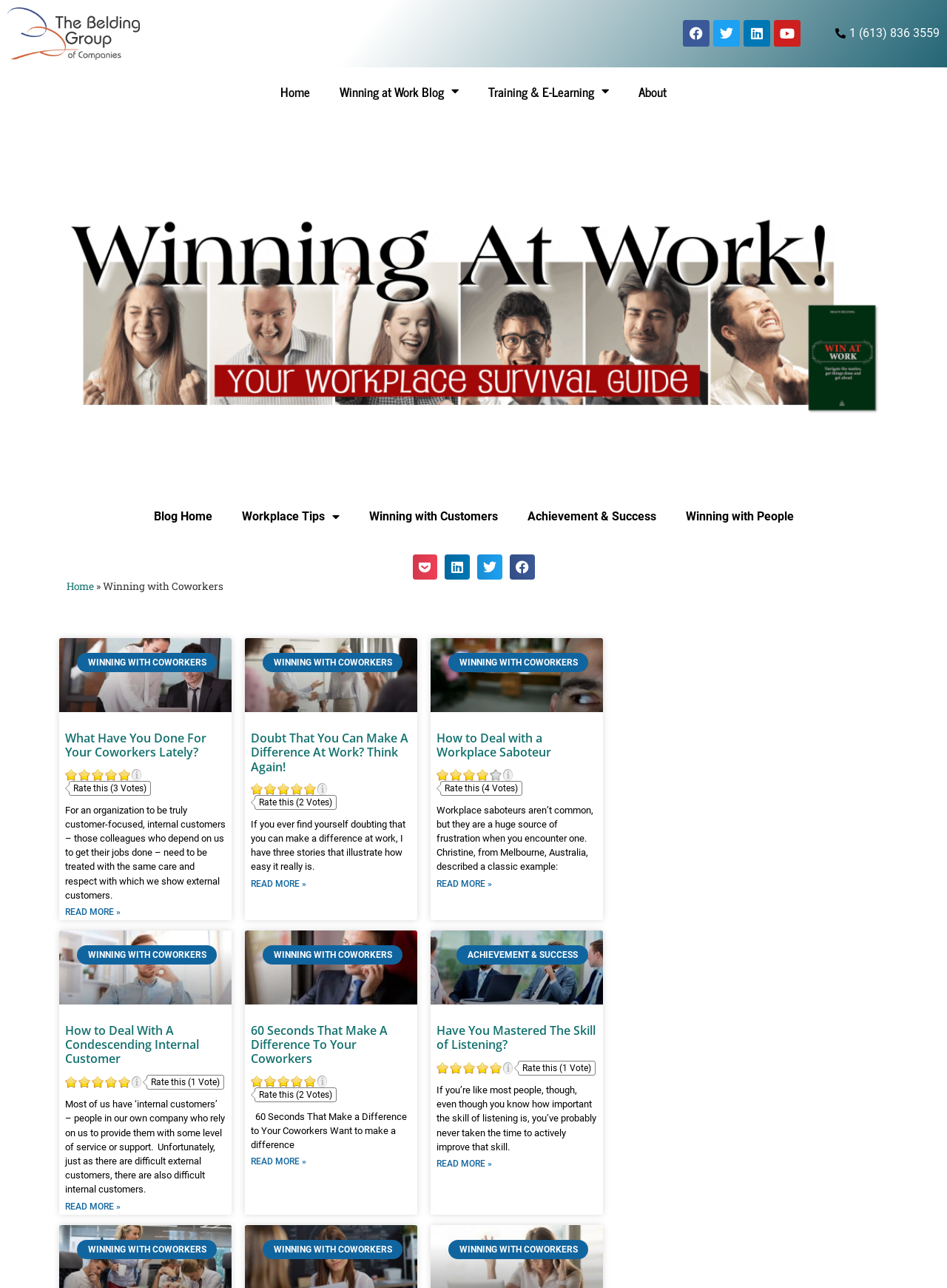Identify the bounding box coordinates of the region that needs to be clicked to carry out this instruction: "Click on Winning at Work Blog". Provide these coordinates as four float numbers ranging from 0 to 1, i.e., [left, top, right, bottom].

[0.343, 0.058, 0.5, 0.084]